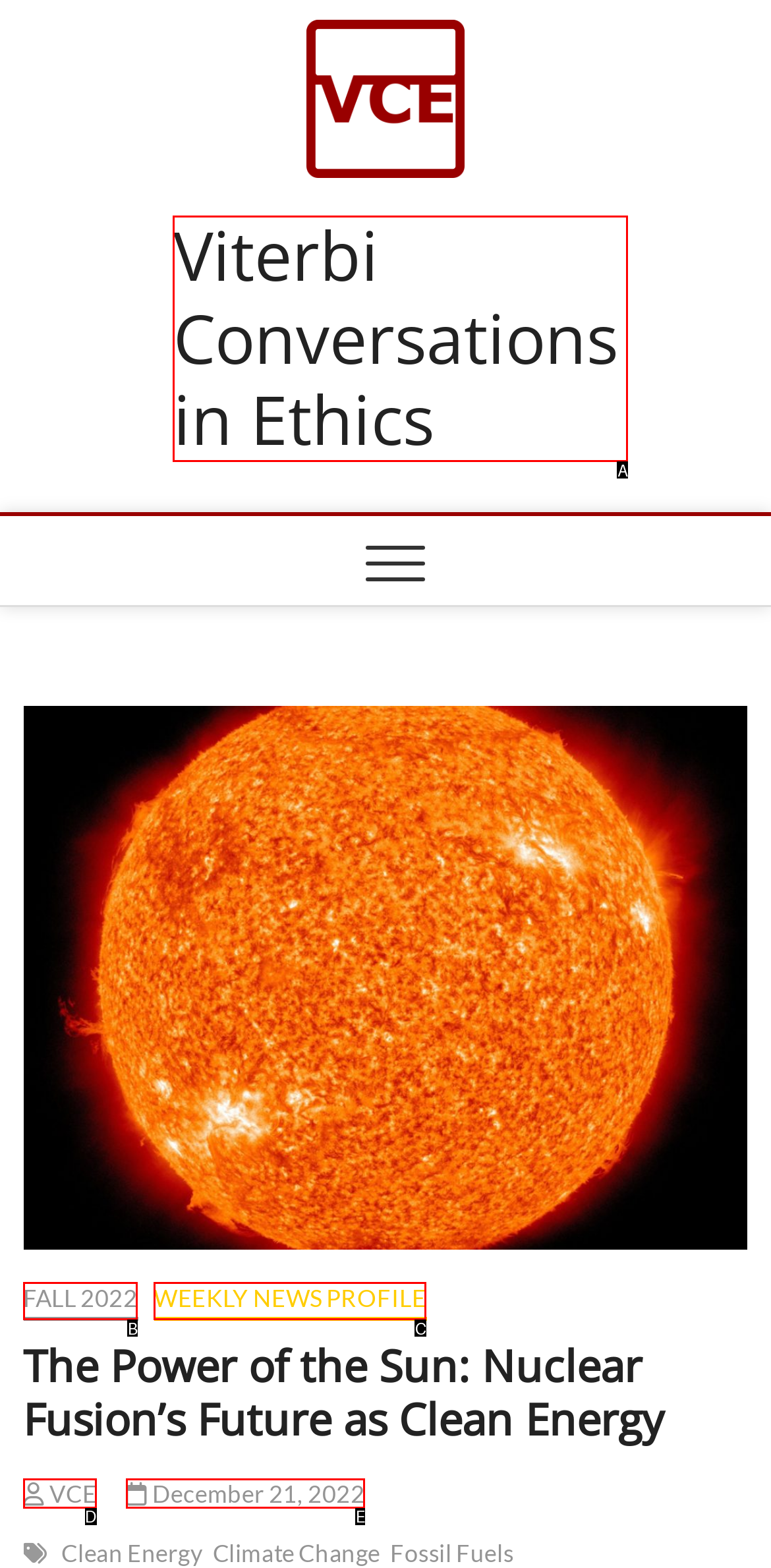Given the element description: VCE
Pick the letter of the correct option from the list.

D